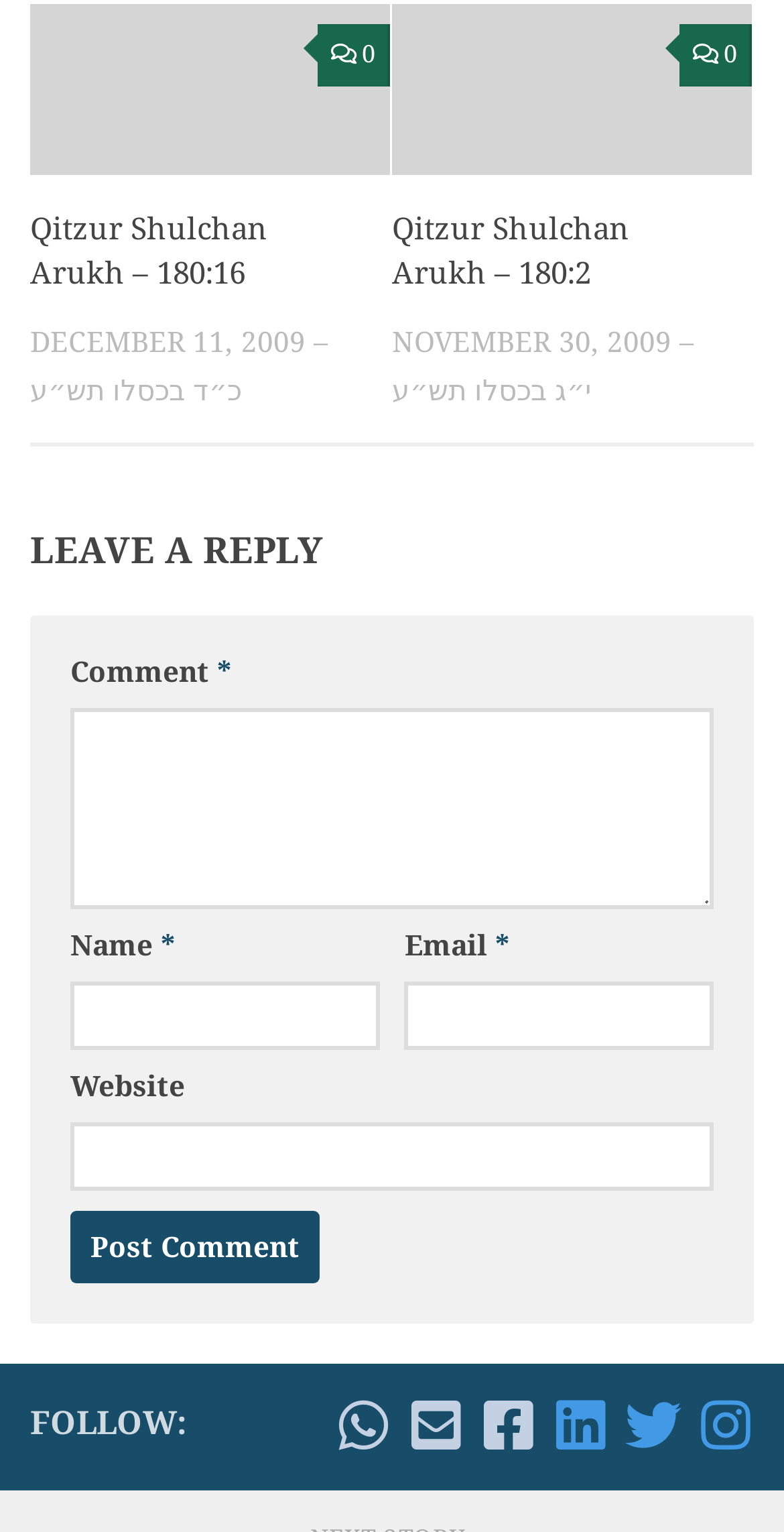Answer the question briefly using a single word or phrase: 
What is the purpose of the form at the bottom?

Leave a reply